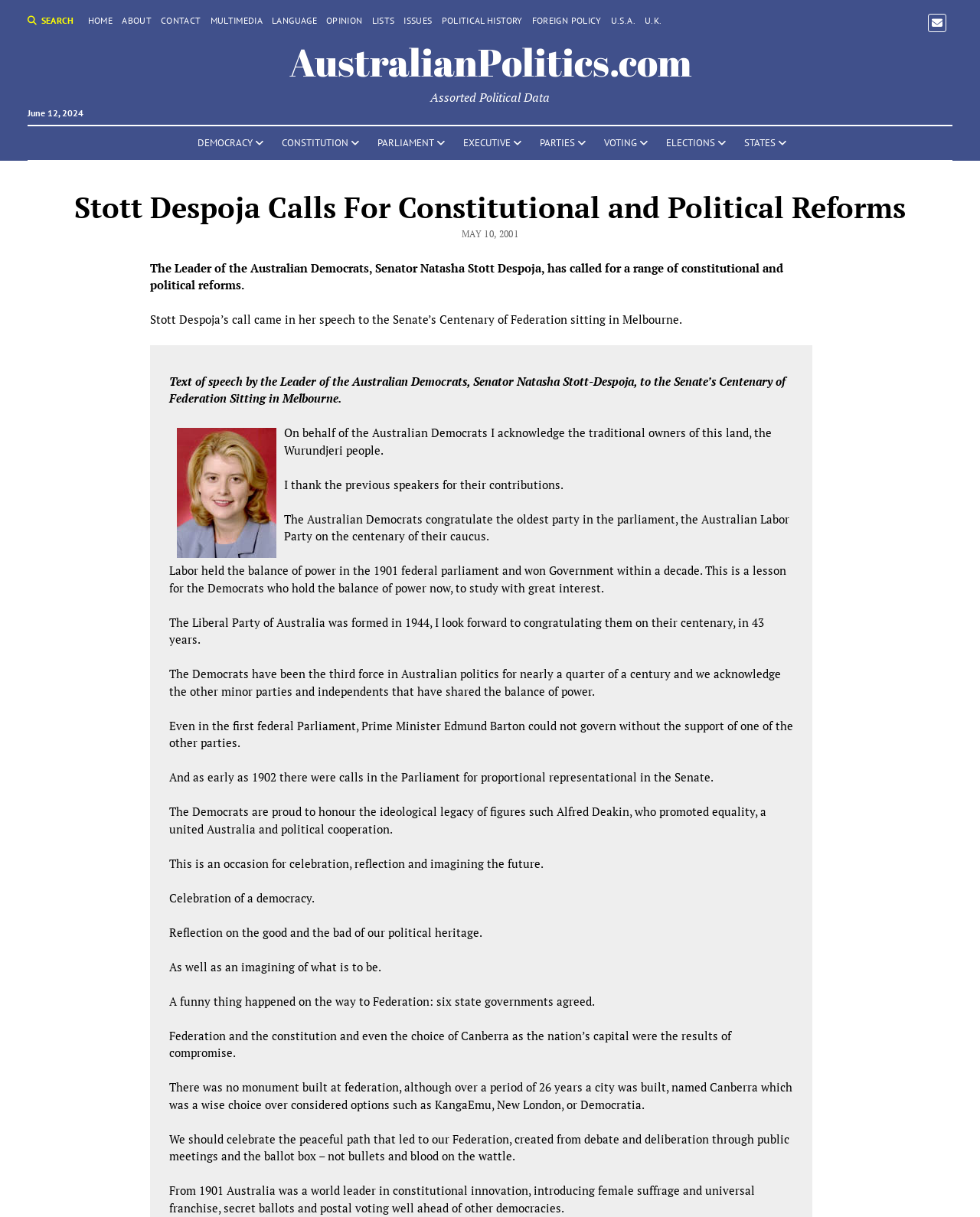Create a full and detailed caption for the entire webpage.

This webpage is about Australian politics, specifically a speech by Senator Natasha Stott Despoja, the Leader of the Australian Democrats, calling for constitutional and political reforms. At the top of the page, there is a search button and a row of links to different sections of the website, including "HOME", "ABOUT", "CONTACT", and others. Below this, there is a heading with the title of the speech, followed by a date, "MAY 10, 2001".

The main content of the page is the text of the speech, which is divided into several paragraphs. The speech begins by acknowledging the traditional owners of the land and thanking previous speakers. It then congratulates the Australian Labor Party on the centenary of their caucus and reflects on the history of the Australian parliament, including the formation of the Liberal Party and the role of minor parties and independents.

The speech also discusses the importance of proportional representation in the Senate and honors the legacy of figures such as Alfred Deakin, who promoted equality and political cooperation. It concludes by celebrating the peaceful path to Australian Federation, created through debate and deliberation, and highlighting Australia's leadership in constitutional innovation, including the introduction of female suffrage and universal franchise.

To the left of the speech, there is a column of links to related topics, including "DEMOCRACY", "CONSTITUTION", "PARLIAMENT", and others. At the top of this column, there is a link to "AustralianPolitics.com". Above the speech, there is a heading with the title "Assorted Political Data" and a date, "June 12, 2024". There is also an image of Senator Stott Despoja.